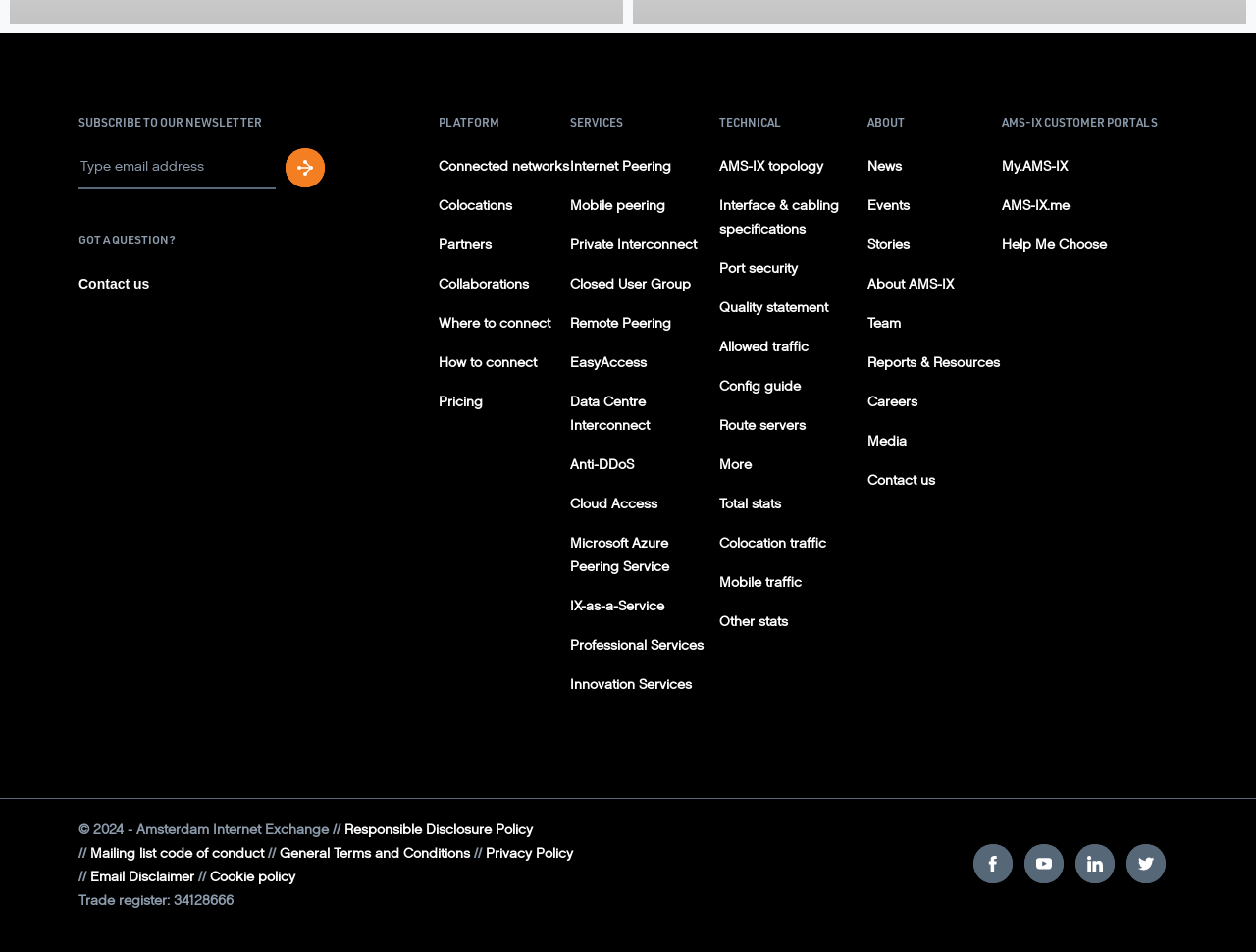Given the element description alt="Positech Games", identify the bounding box coordinates for the UI element on the webpage screenshot. The format should be (top-left x, top-left y, bottom-right x, bottom-right y), with values between 0 and 1.

None